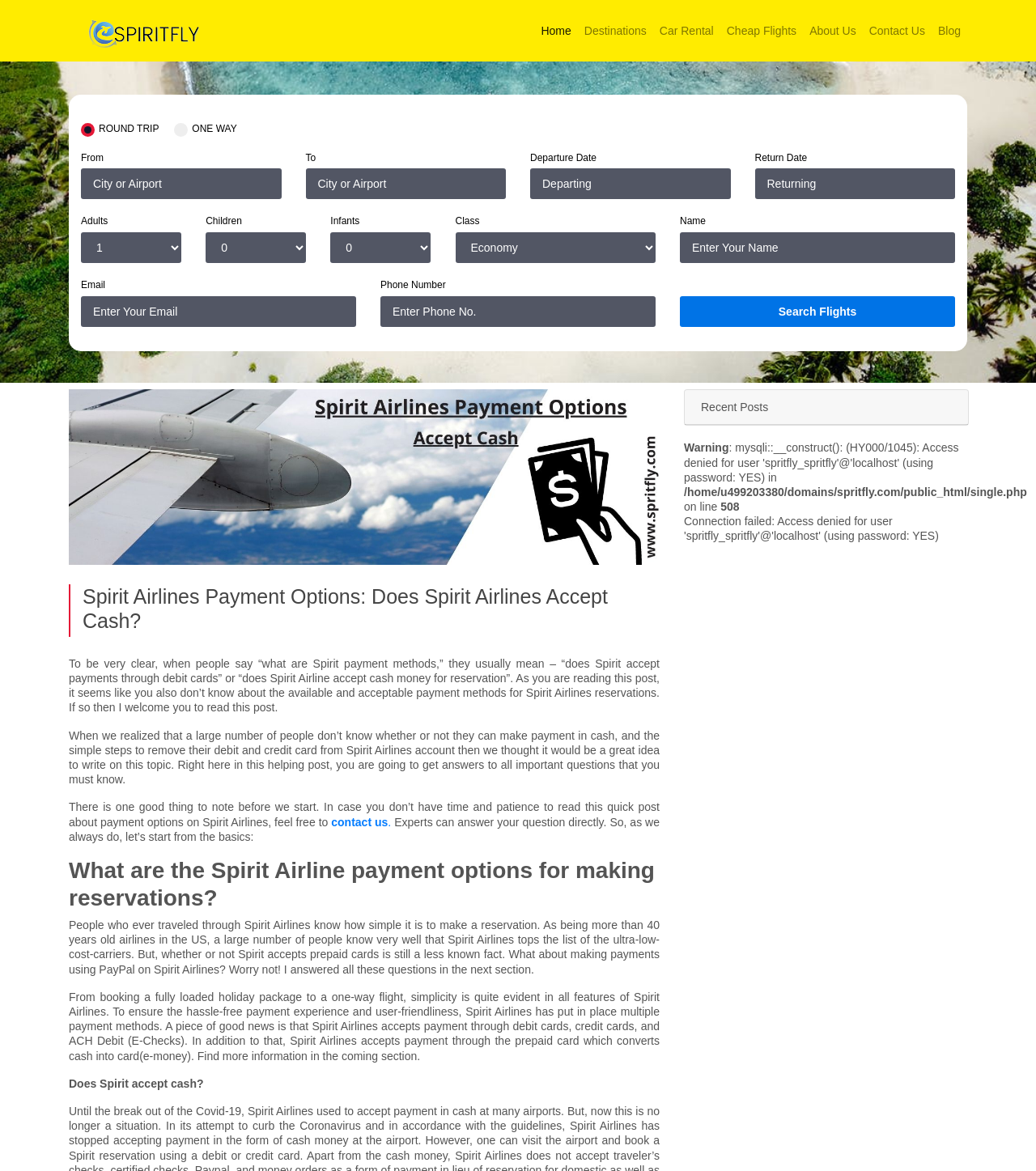What is the airline's name?
From the details in the image, answer the question comprehensively.

The airline's name is Spirit Airlines, which can be found in the logo at the top left corner of the webpage and in the heading 'Spirit Airlines Payment Options: Does Spirit Airlines Accept Cash?'.